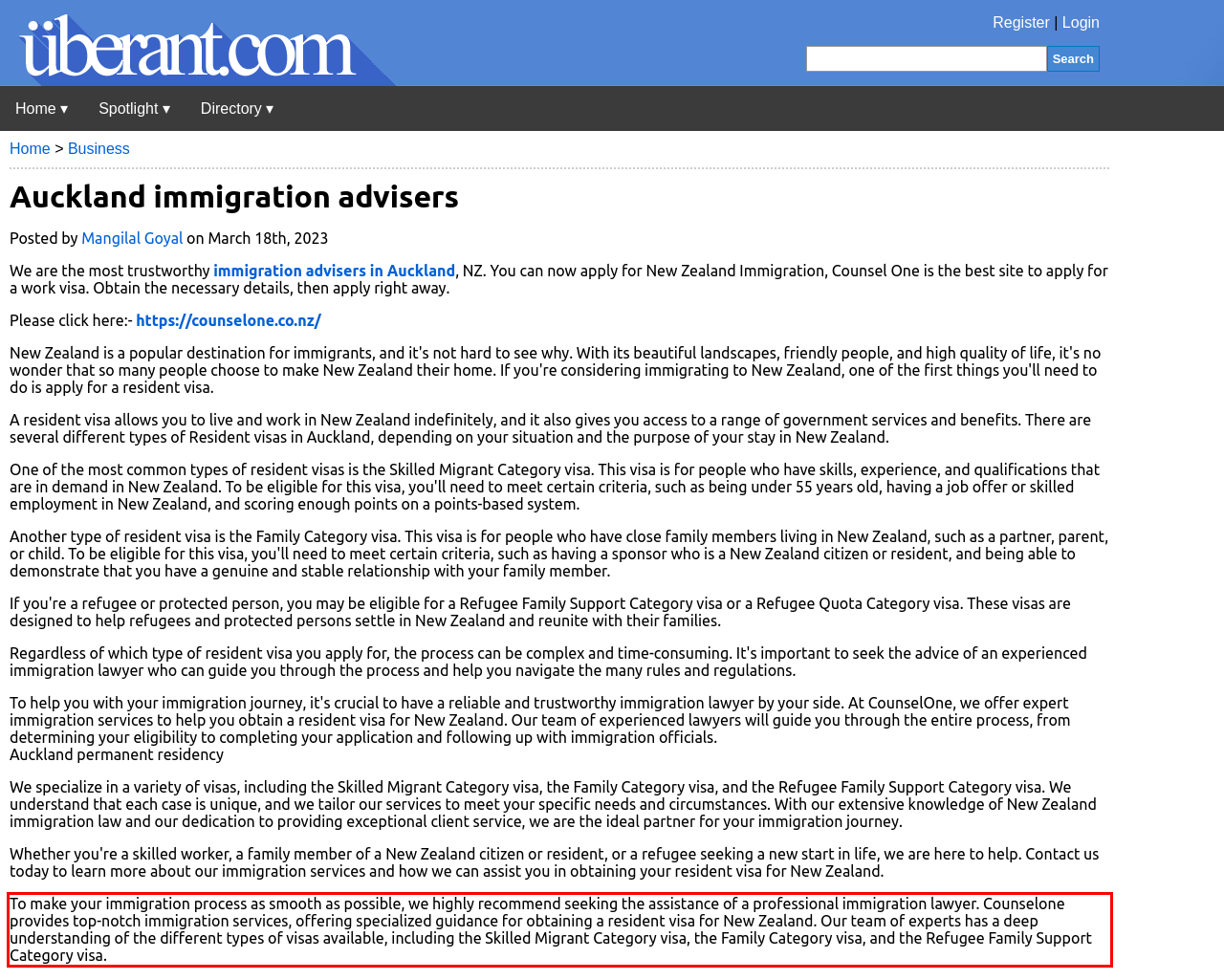Inspect the webpage screenshot that has a red bounding box and use OCR technology to read and display the text inside the red bounding box.

To make your immigration process as smooth as possible, we highly recommend seeking the assistance of a professional immigration lawyer. Counselone provides top-notch immigration services, offering specialized guidance for obtaining a resident visa for New Zealand. Our team of experts has a deep understanding of the different types of visas available, including the Skilled Migrant Category visa, the Family Category visa, and the Refugee Family Support Category visa.